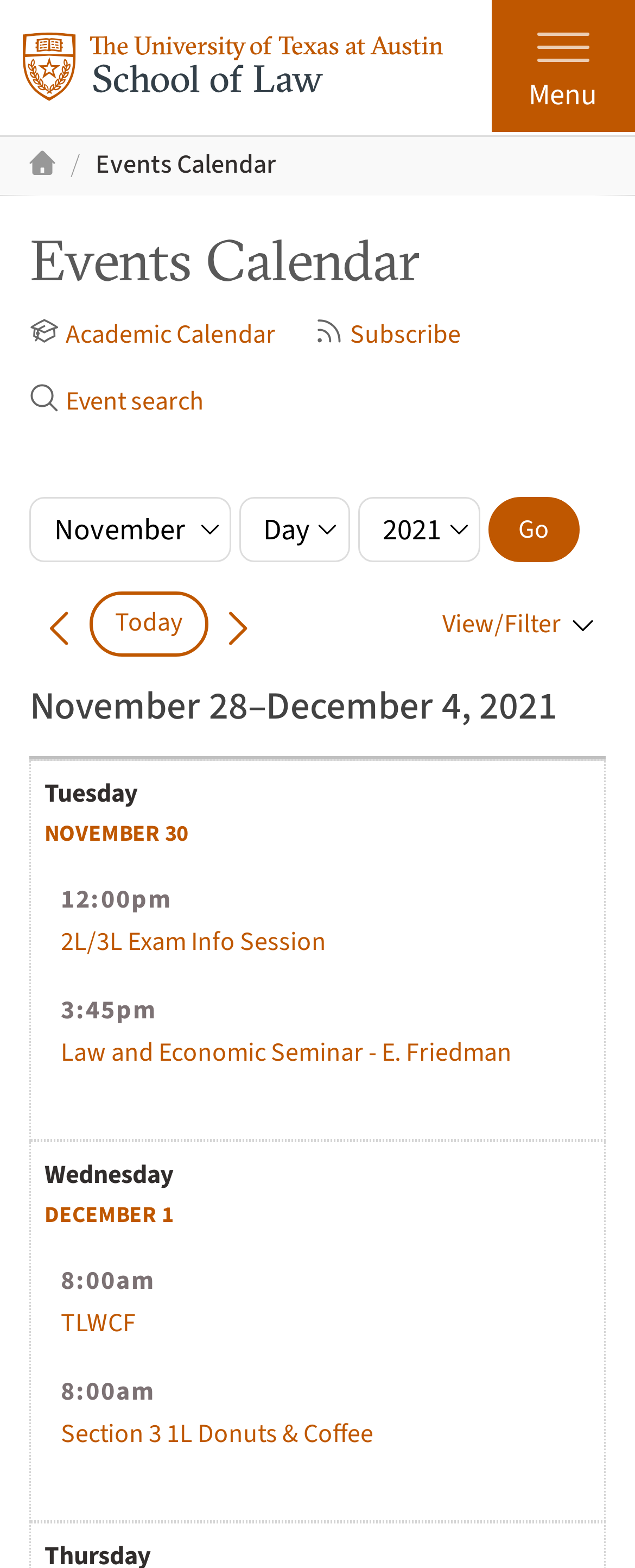Determine the bounding box coordinates of the section to be clicked to follow the instruction: "Open the main menu". The coordinates should be given as four float numbers between 0 and 1, formatted as [left, top, right, bottom].

[0.773, 0.0, 1.0, 0.085]